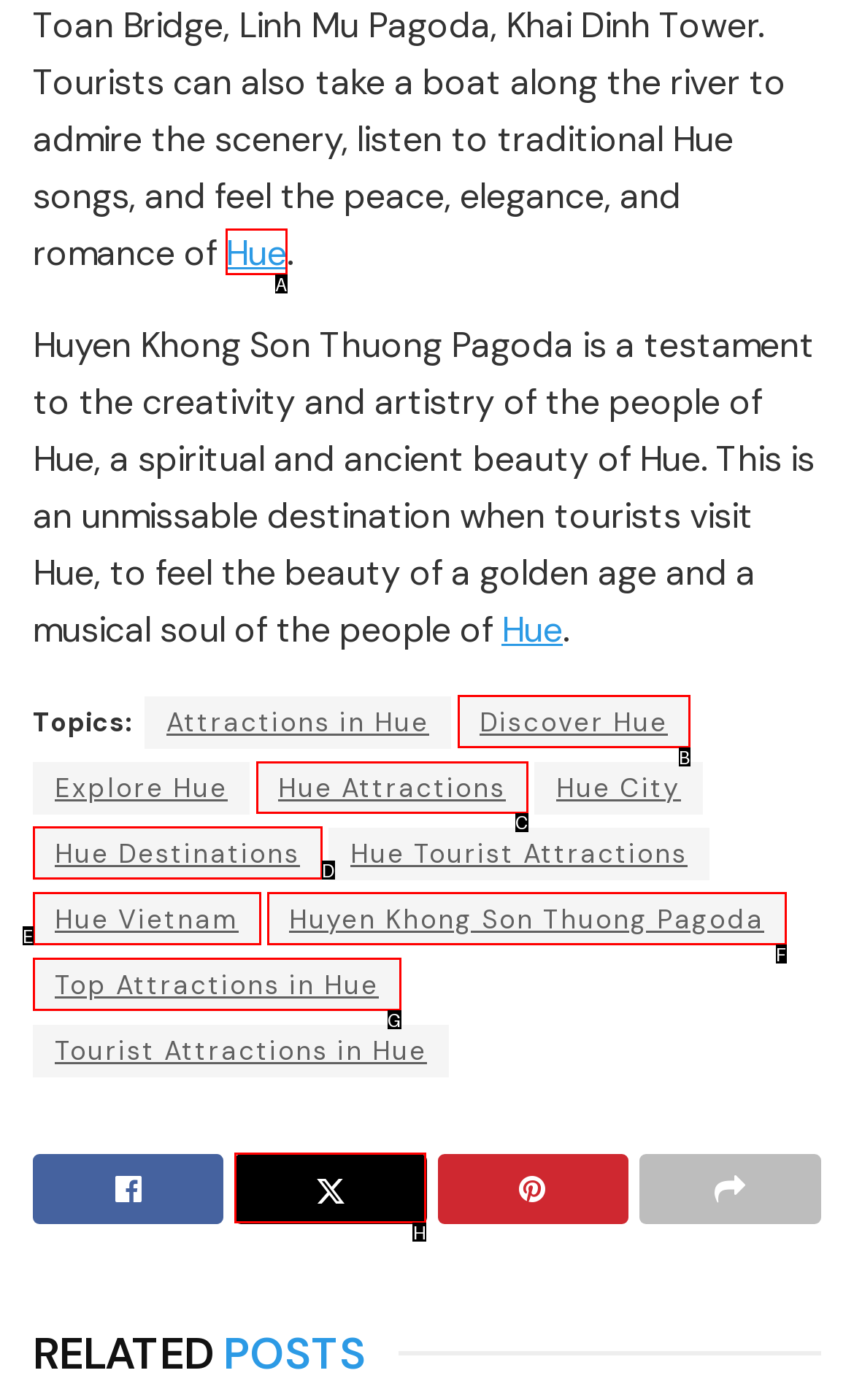From the options shown in the screenshot, tell me which lettered element I need to click to complete the task: Explore Hue Attractions.

C